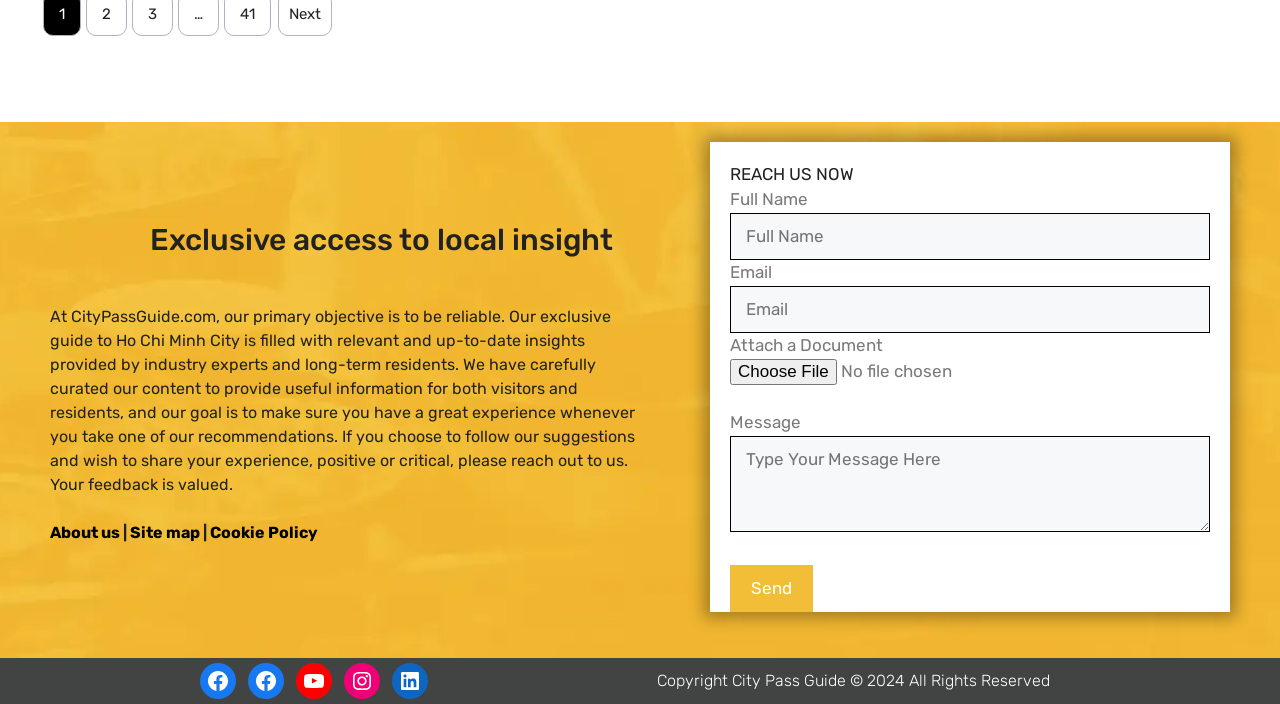Highlight the bounding box of the UI element that corresponds to this description: "value="Send"".

[0.57, 0.802, 0.635, 0.87]